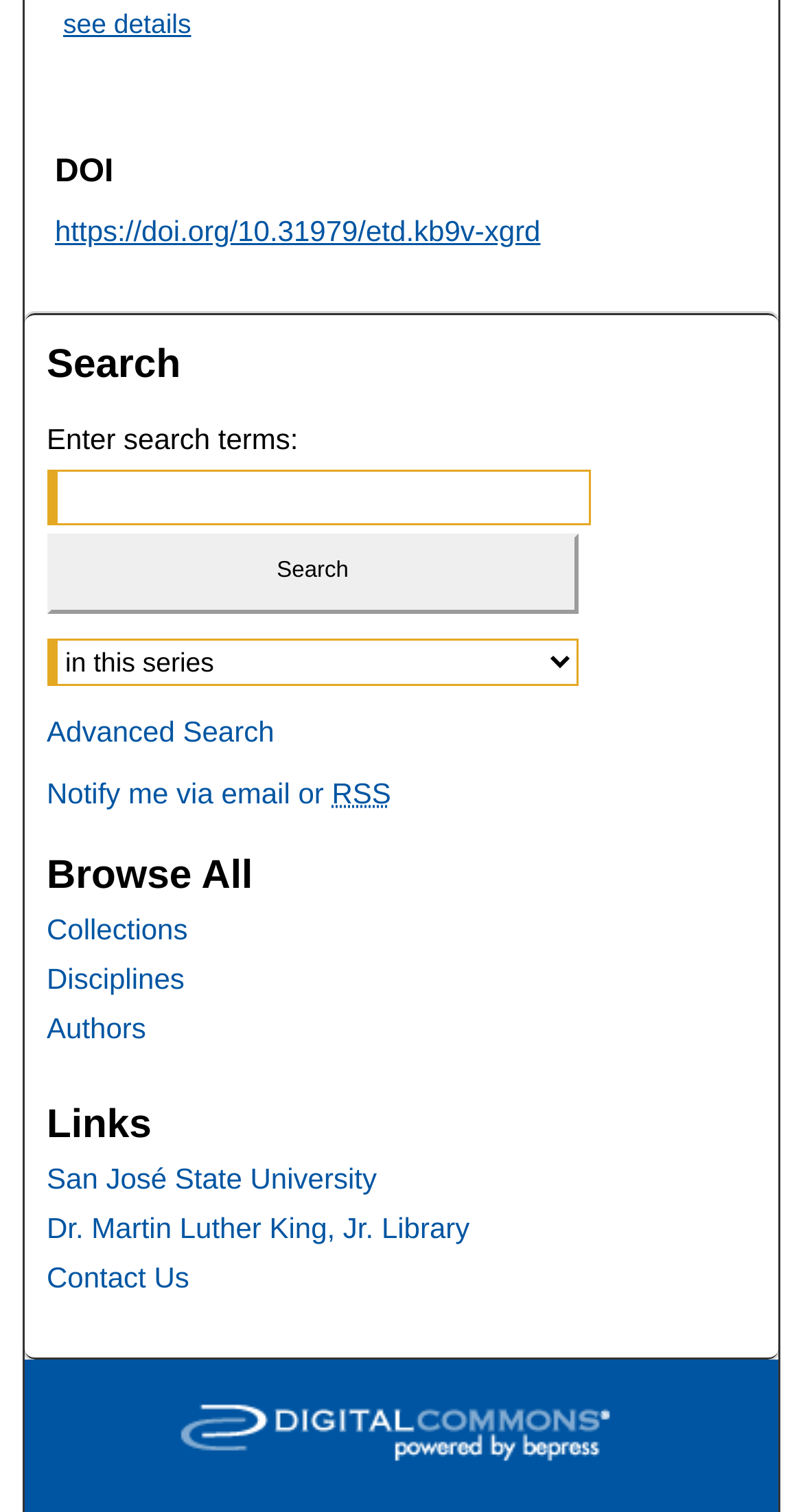How many links are there under 'Links'?
Please give a well-detailed answer to the question.

Under the 'Links' heading, there are three links: 'San José State University', 'Dr. Martin Luther King, Jr. Library', and 'Contact Us'.